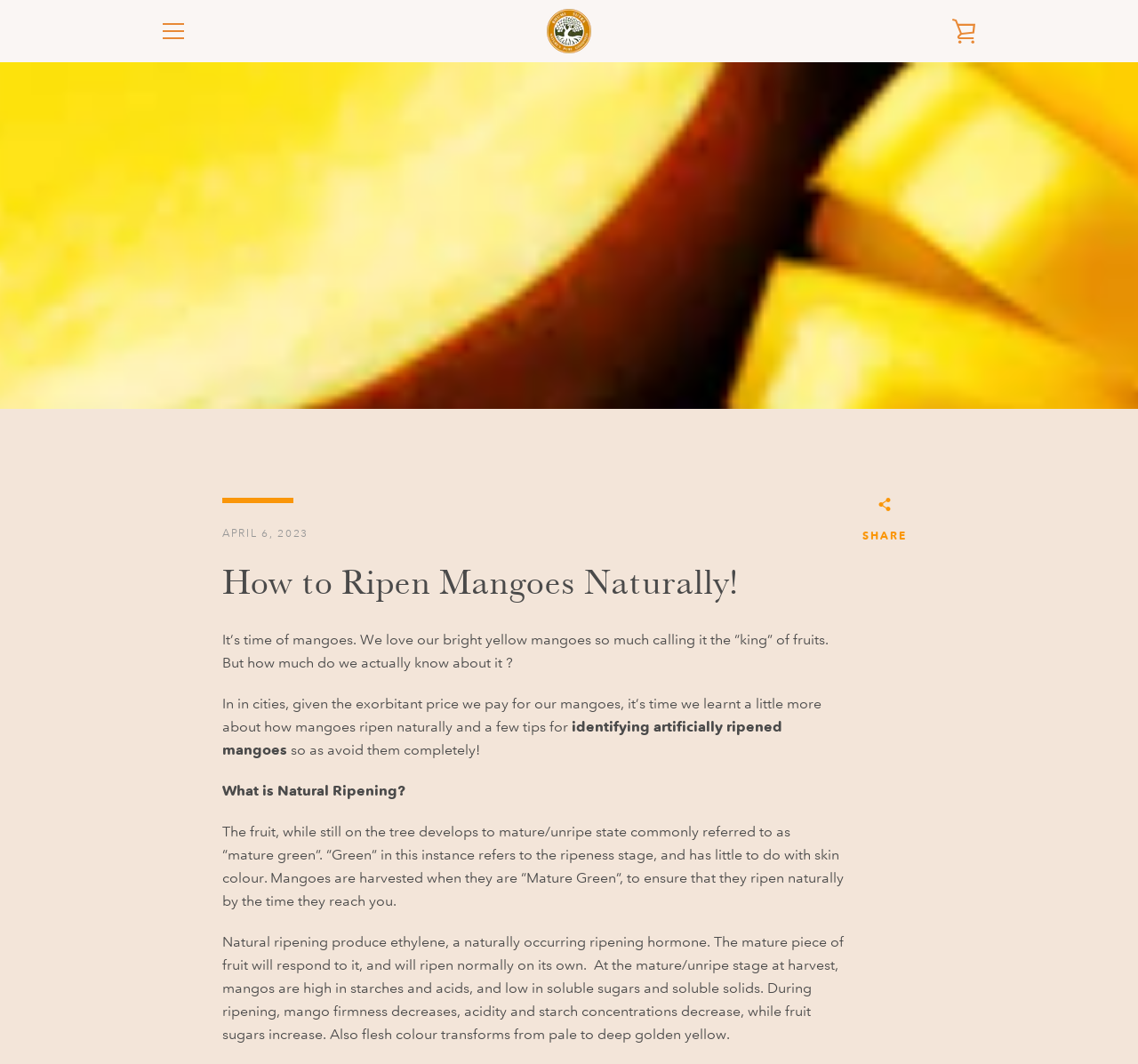Please locate the bounding box coordinates for the element that should be clicked to achieve the following instruction: "Enter email address in the textbox". Ensure the coordinates are given as four float numbers between 0 and 1, i.e., [left, top, right, bottom].

[0.523, 0.926, 0.738, 0.962]